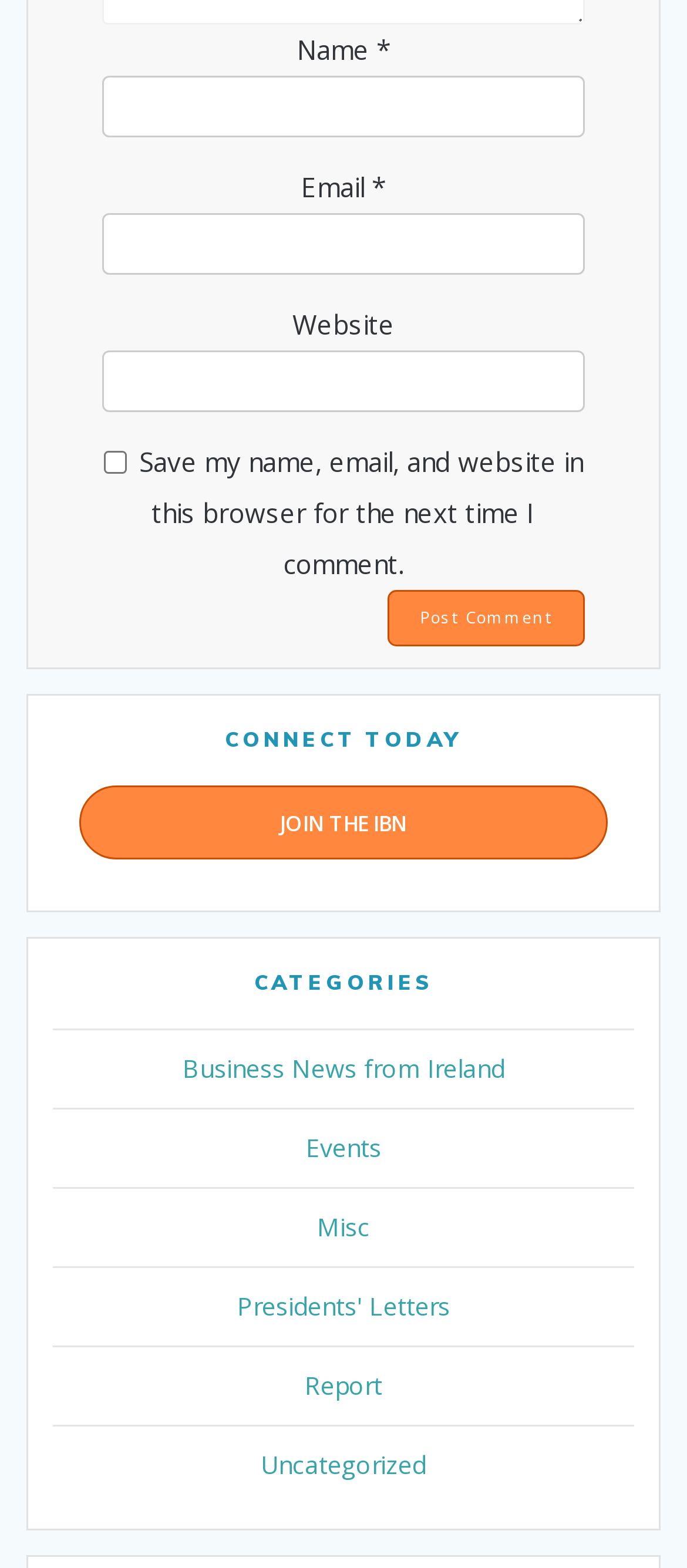How many buttons are there on the webpage?
Using the image, answer in one word or phrase.

2